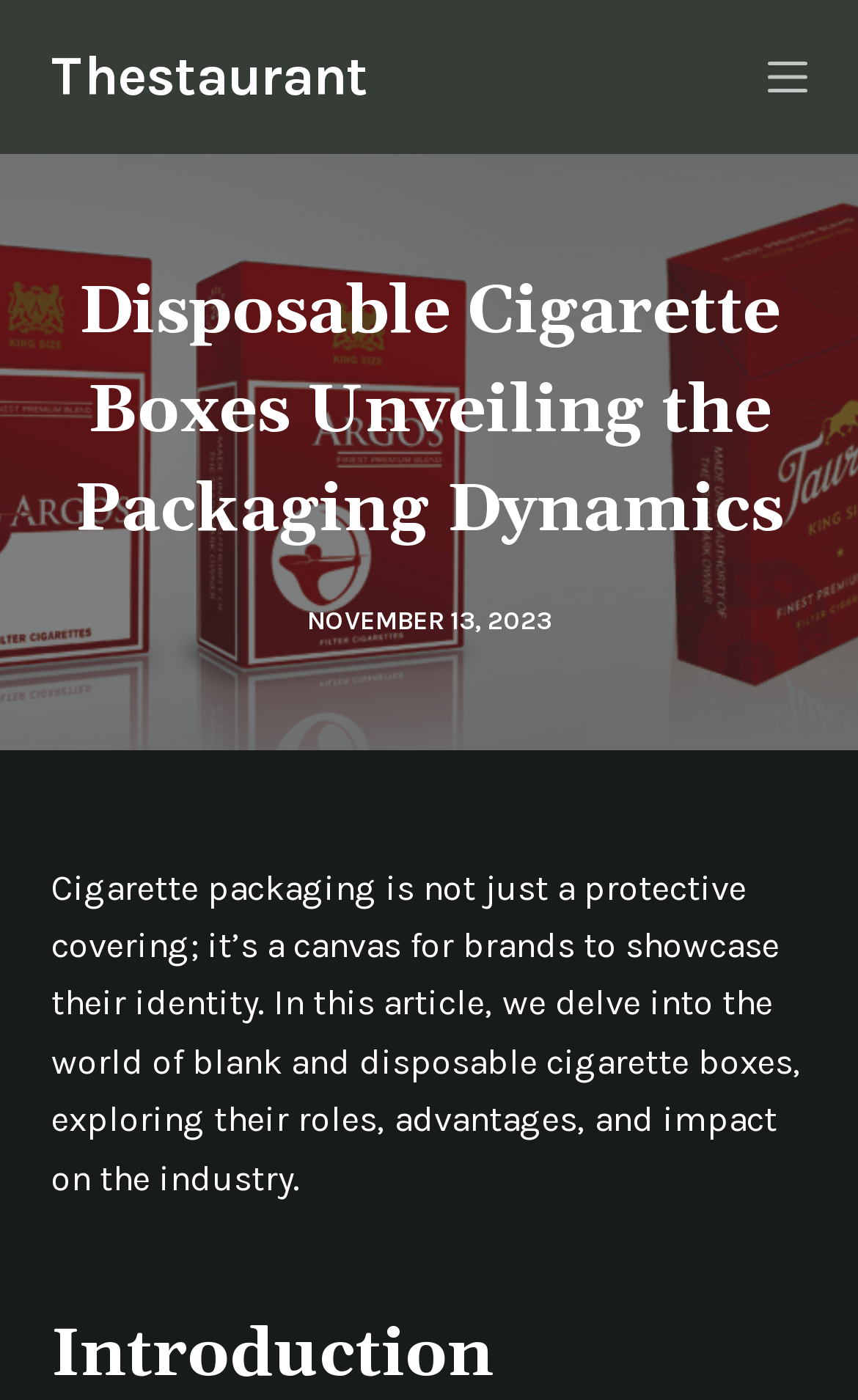Use a single word or phrase to answer the question: 
What is the purpose of cigarette packaging?

Protective covering and brand identity